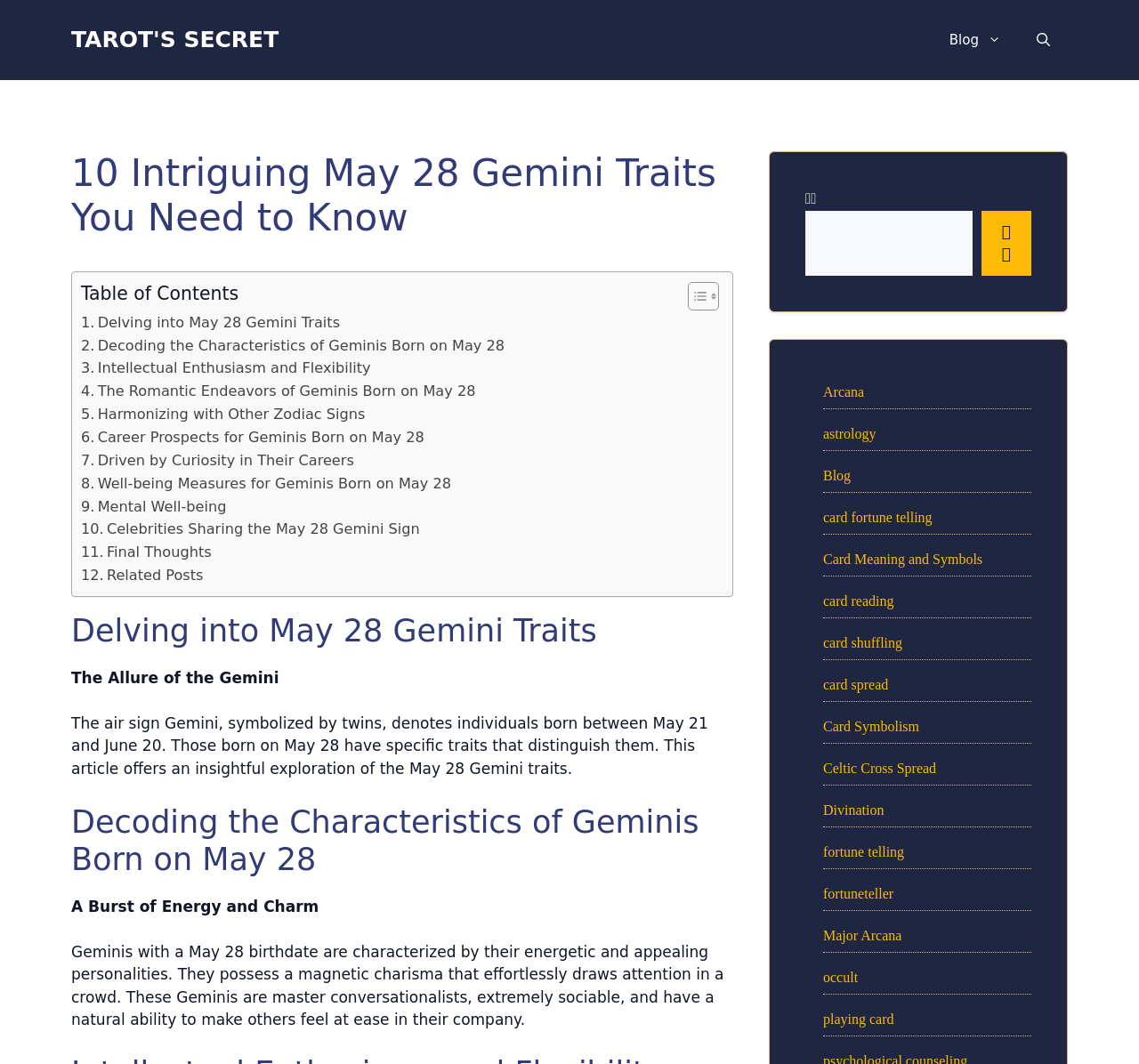Please identify the bounding box coordinates of the element I should click to complete this instruction: 'Click on the 'Blog' link'. The coordinates should be given as four float numbers between 0 and 1, like this: [left, top, right, bottom].

[0.818, 0.017, 0.895, 0.059]